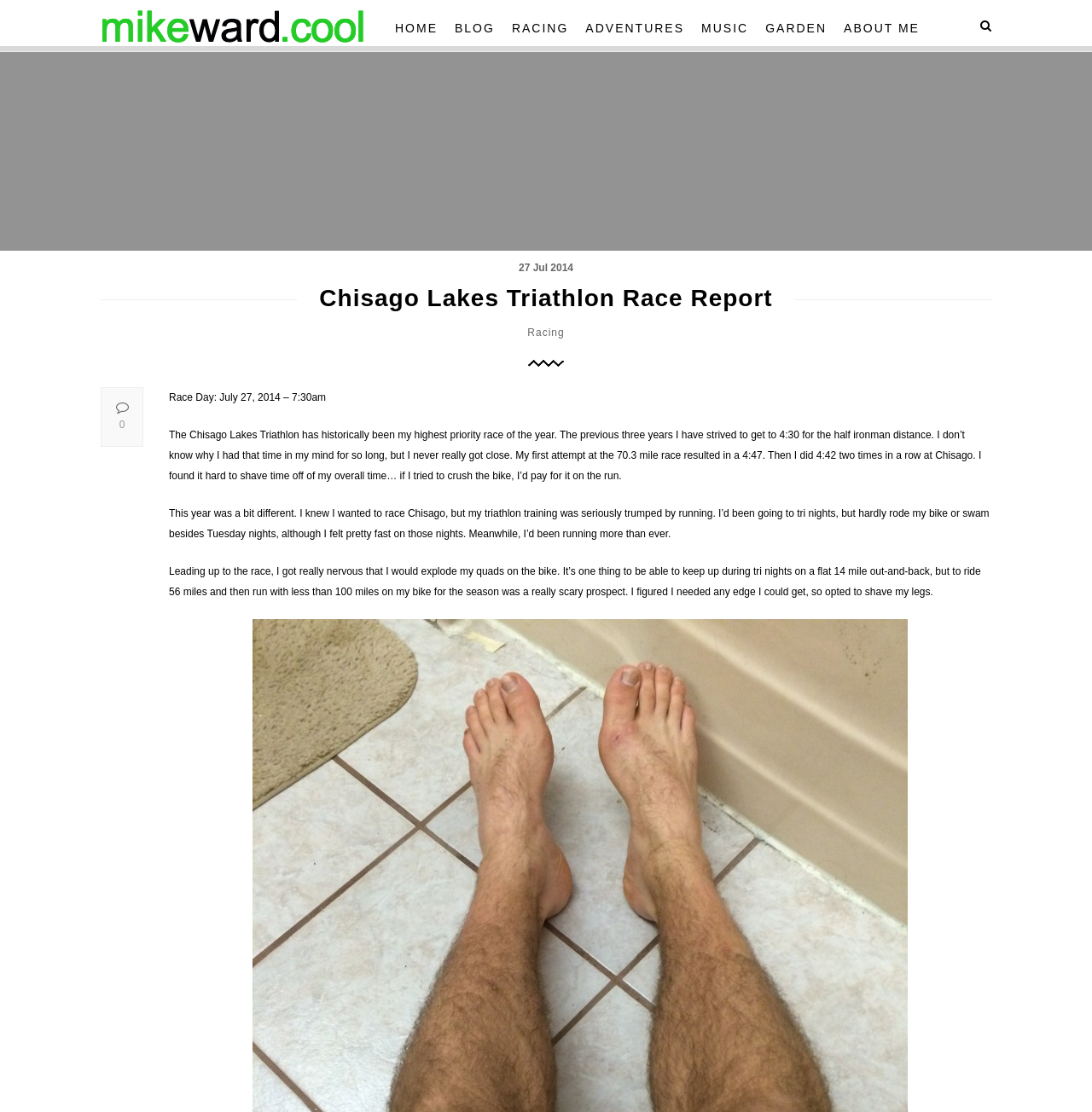Identify and provide the main heading of the webpage.

Chisago Lakes Triathlon Race Report